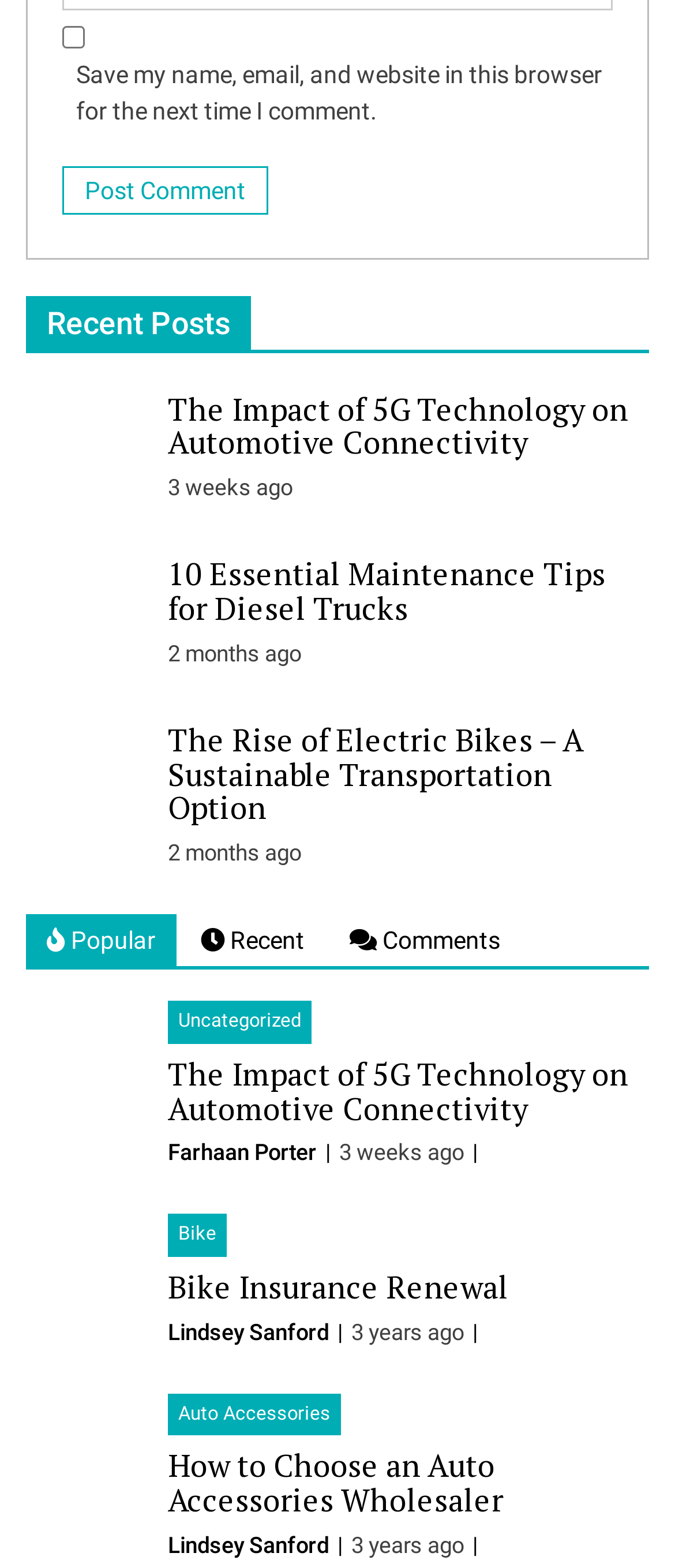Find and provide the bounding box coordinates for the UI element described with: "Auto Accessories".

[0.249, 0.888, 0.505, 0.915]